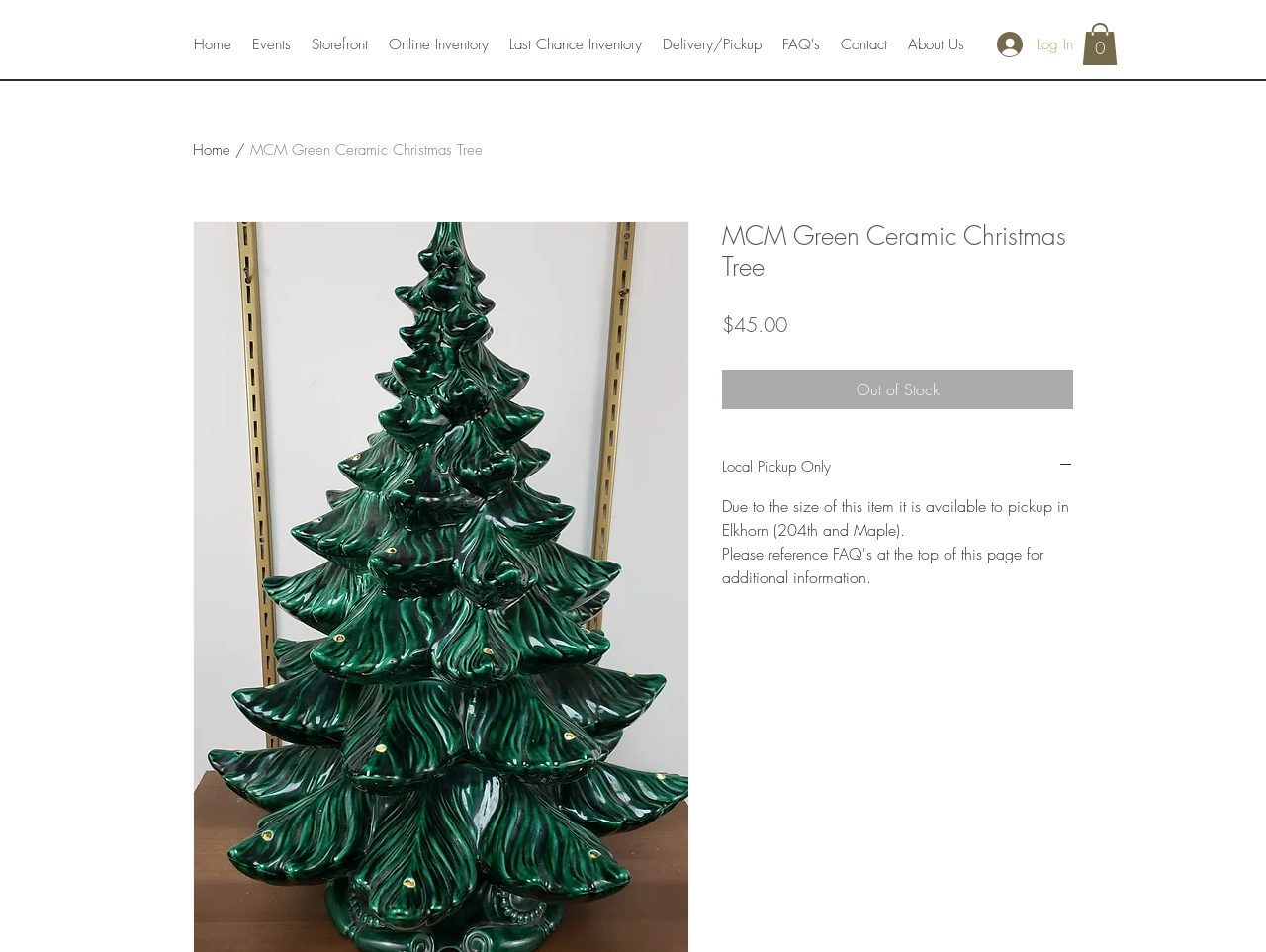Highlight the bounding box coordinates of the element that should be clicked to carry out the following instruction: "Log in to the website". The coordinates must be given as four float numbers ranging from 0 to 1, i.e., [left, top, right, bottom].

[0.777, 0.027, 0.842, 0.066]